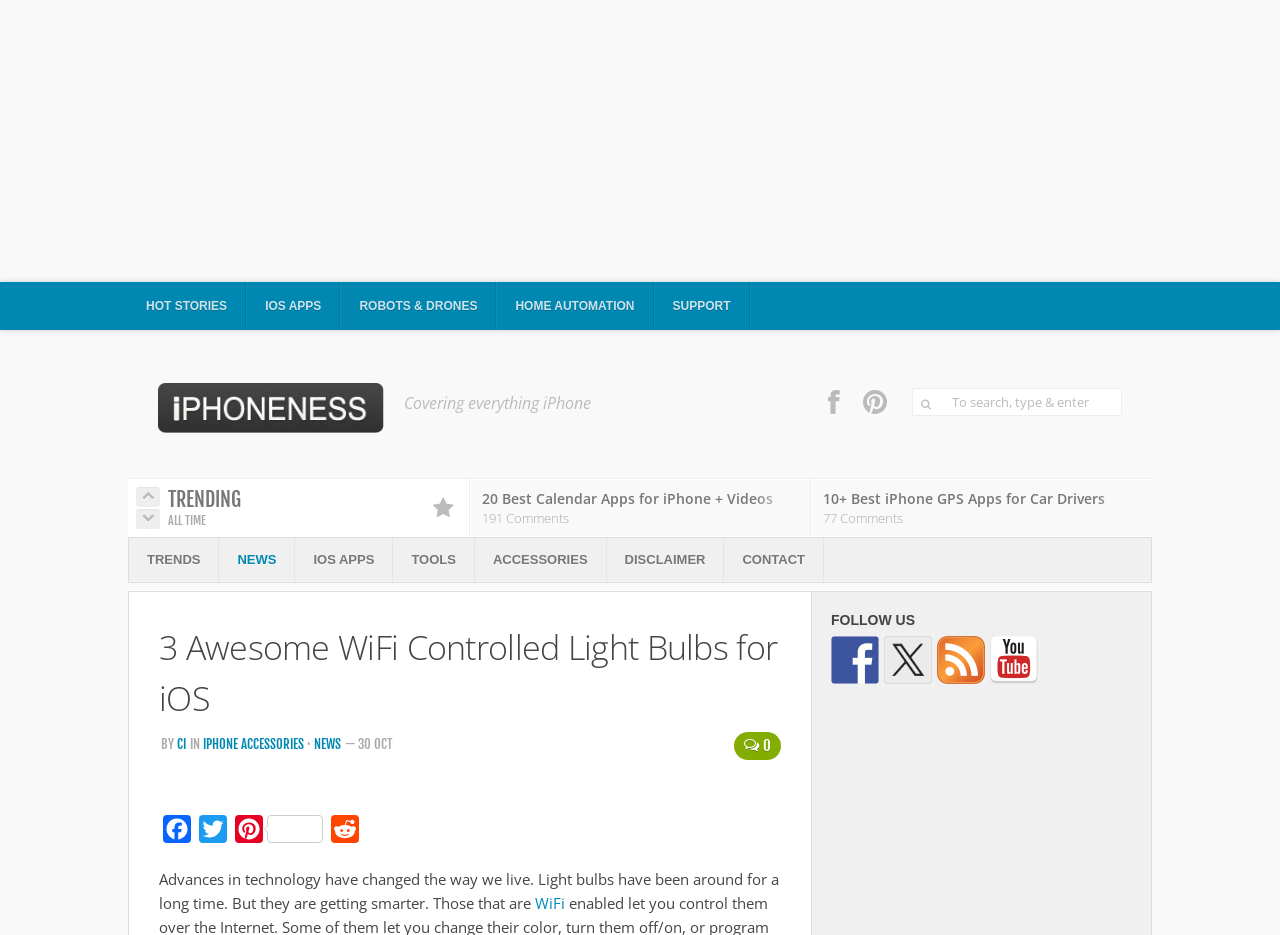Determine the bounding box coordinates of the clickable element to achieve the following action: 'Search for iOS apps'. Provide the coordinates as four float values between 0 and 1, formatted as [left, top, right, bottom].

[0.231, 0.232, 0.307, 0.279]